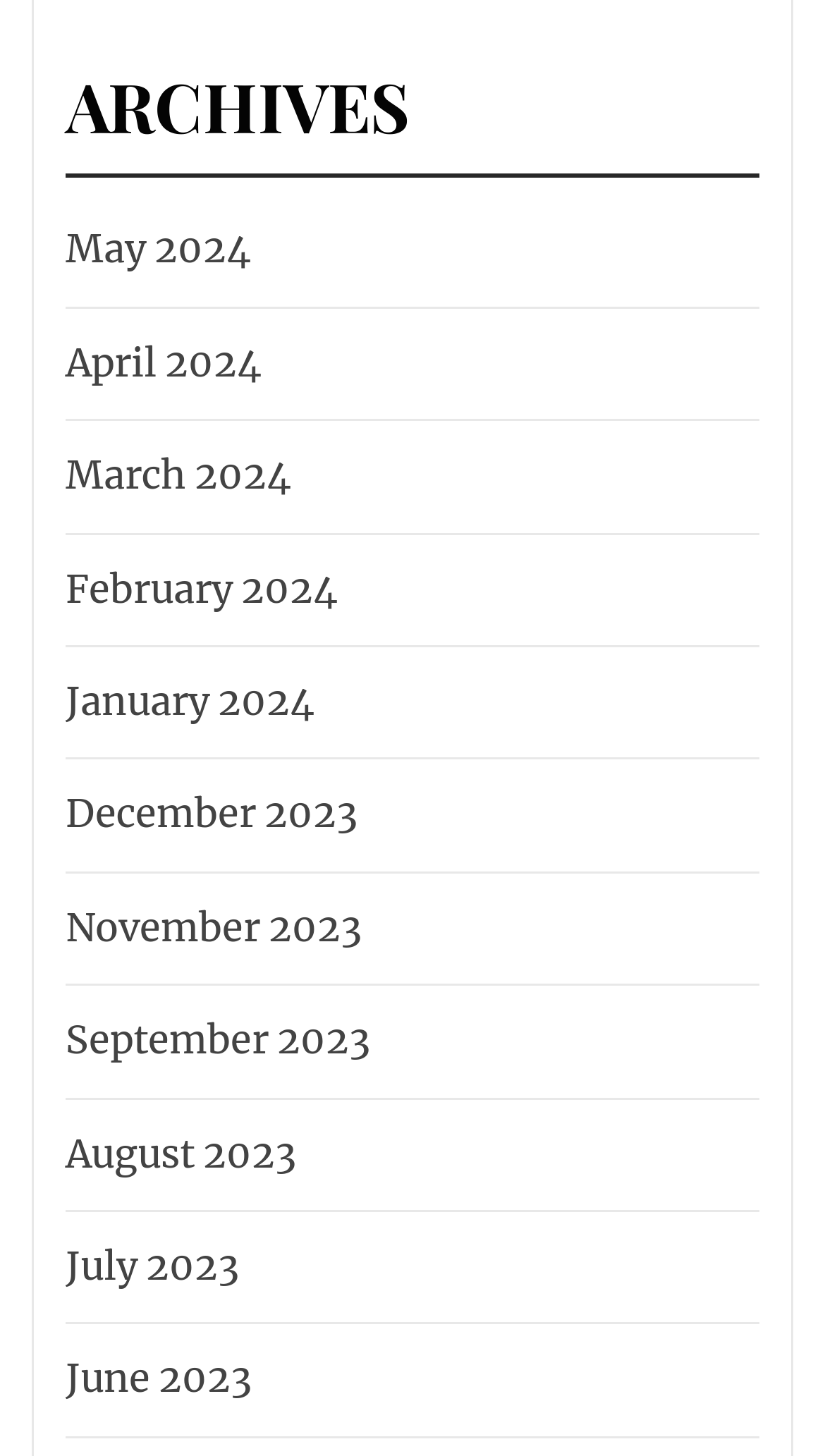Pinpoint the bounding box coordinates of the clickable area necessary to execute the following instruction: "access February 2024 archives". The coordinates should be given as four float numbers between 0 and 1, namely [left, top, right, bottom].

[0.067, 0.382, 0.41, 0.429]